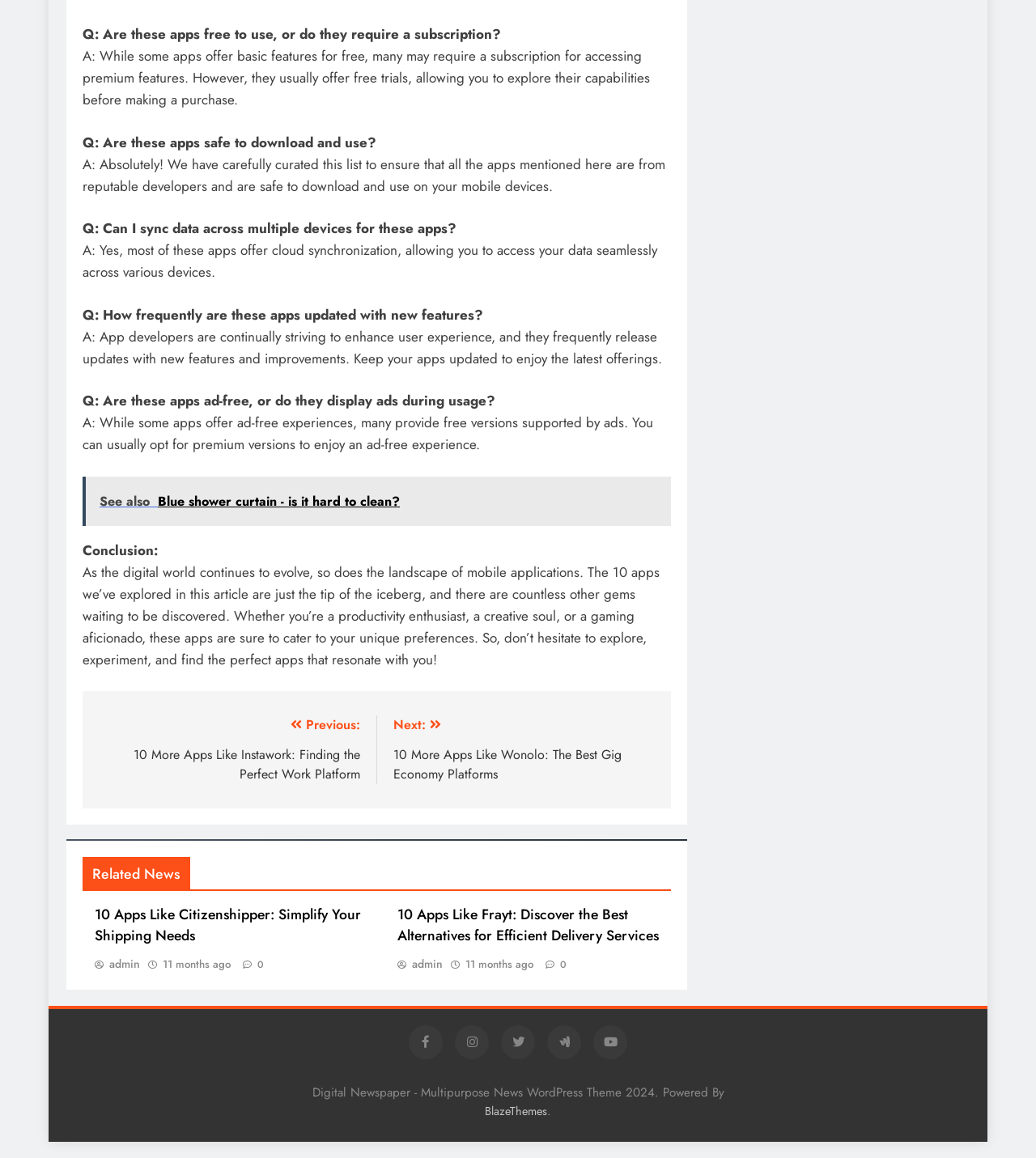Respond to the question below with a concise word or phrase:
Can I access my data across multiple devices using these apps?

Yes